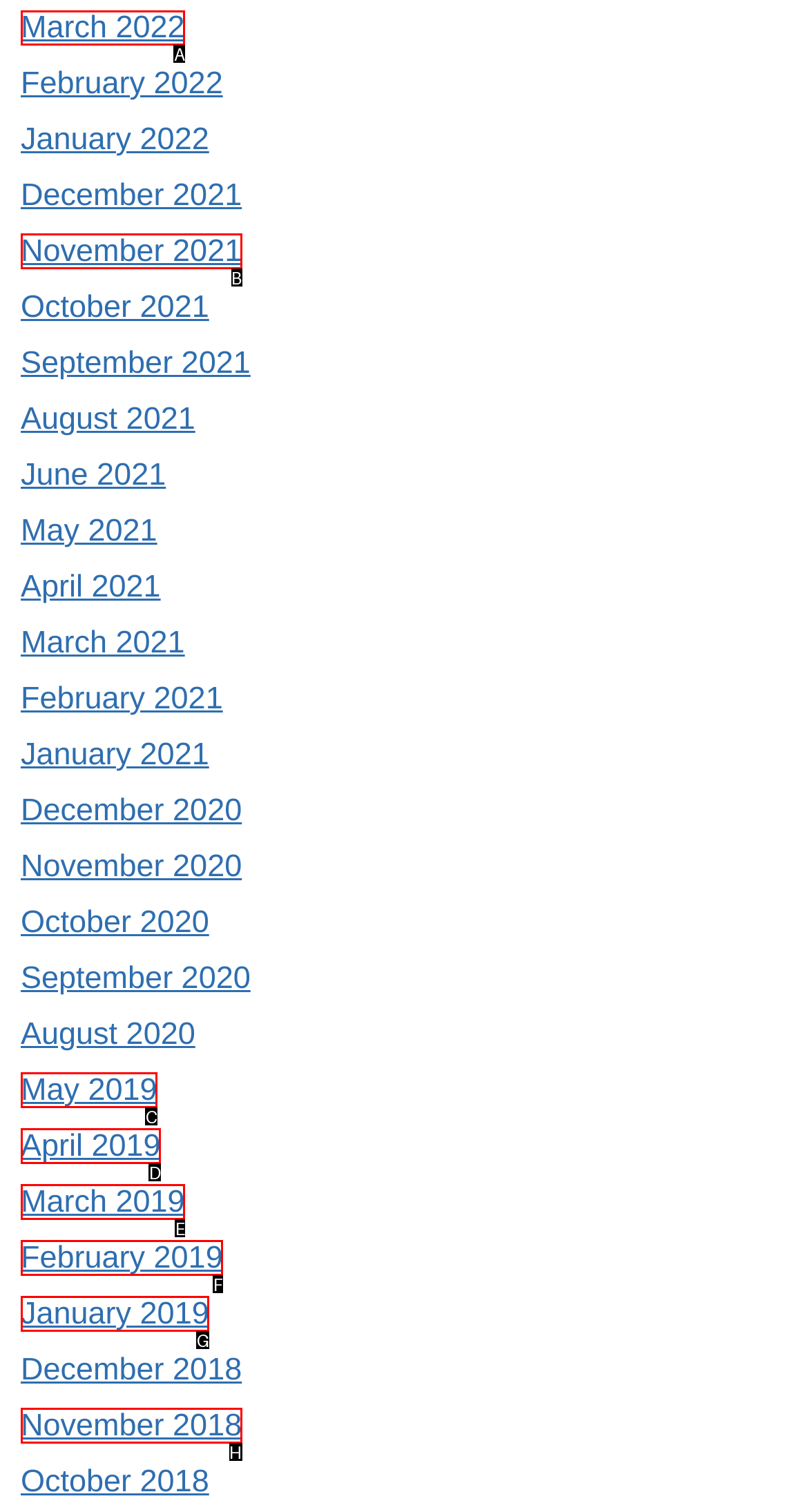Select the HTML element that should be clicked to accomplish the task: view March 2022 Reply with the corresponding letter of the option.

A